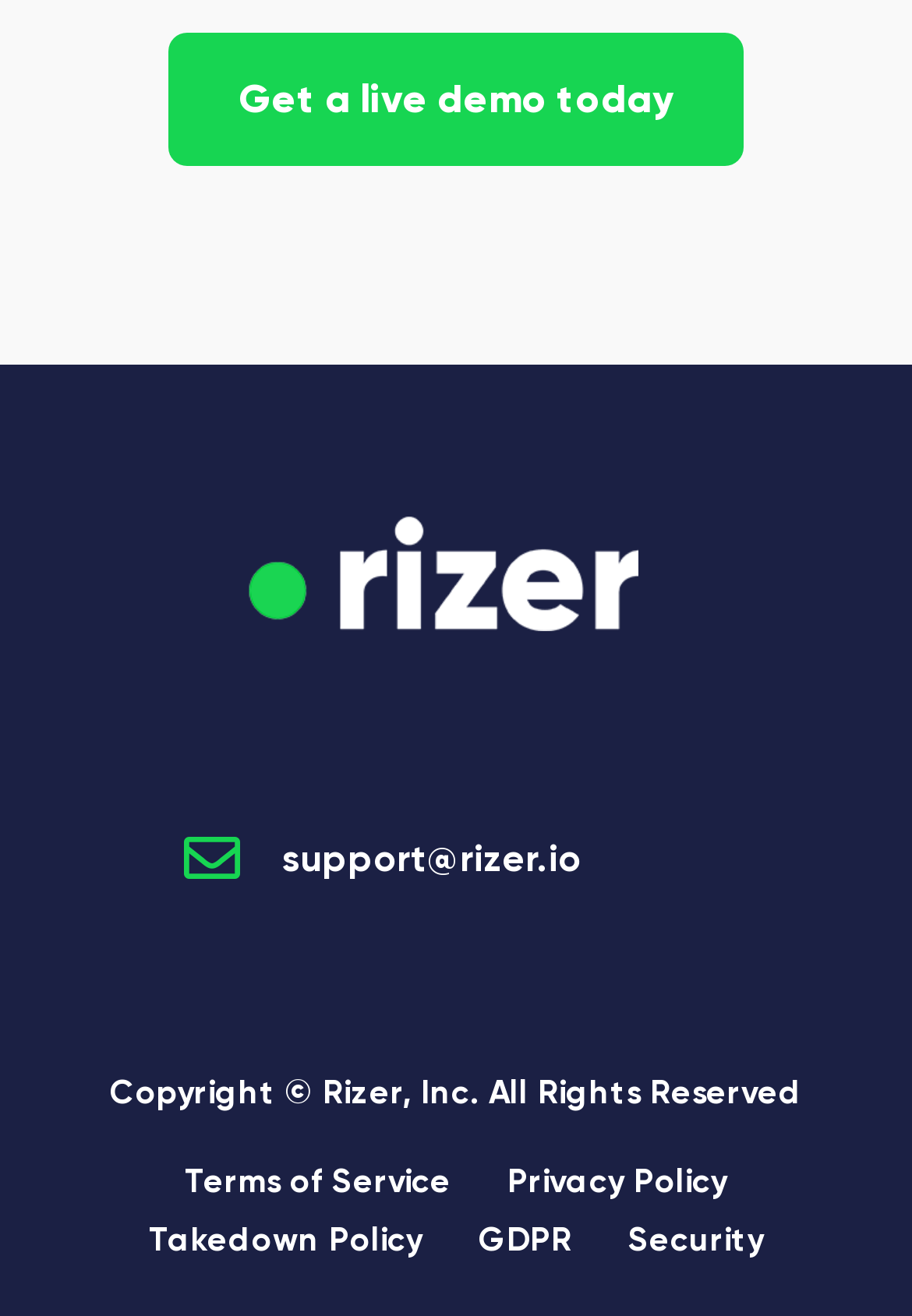Determine the bounding box coordinates of the target area to click to execute the following instruction: "Learn about Security."

[0.688, 0.926, 0.837, 0.956]